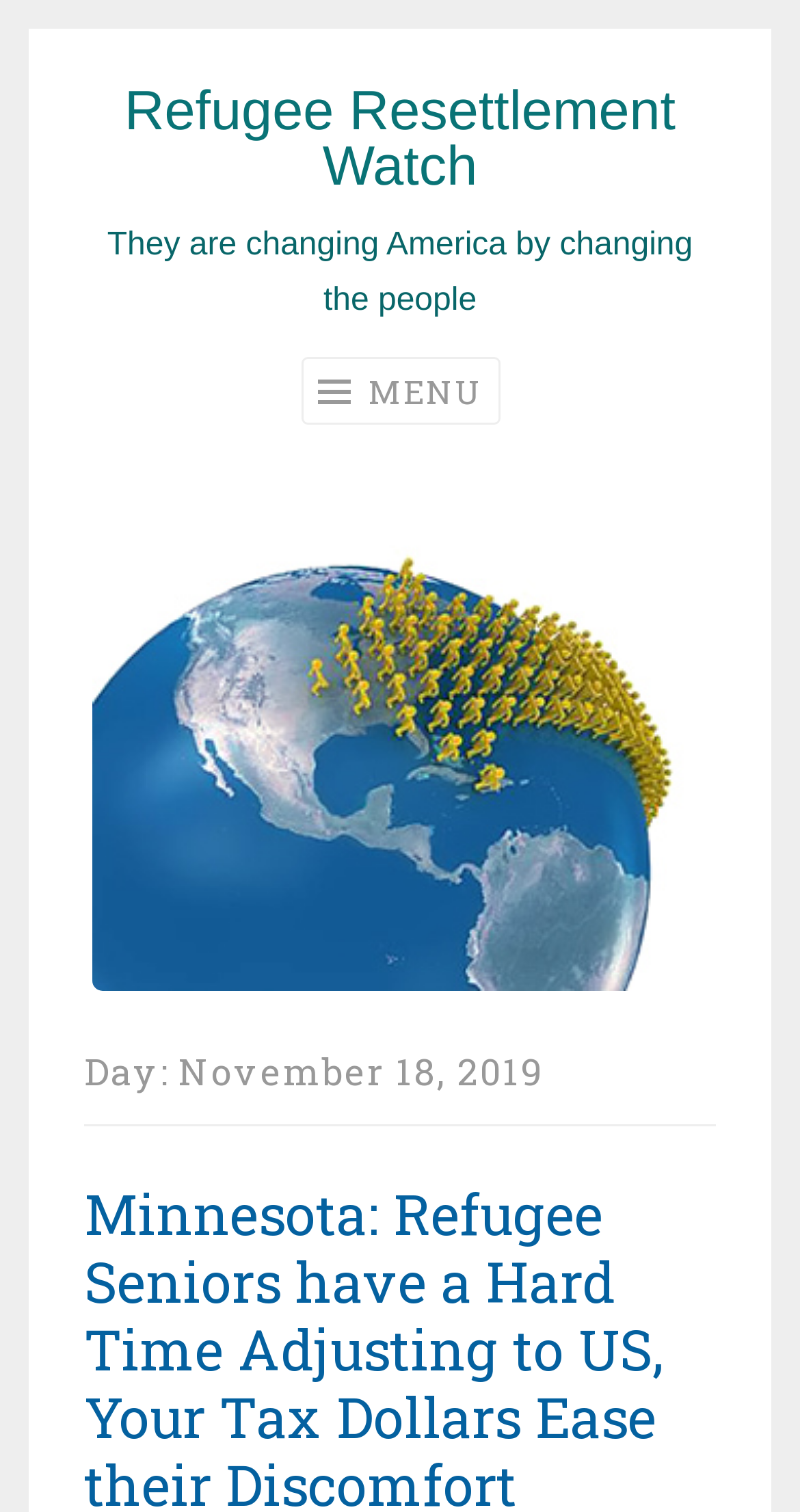Given the element description, predict the bounding box coordinates in the format (top-left x, top-left y, bottom-right x, bottom-right y), using floating point numbers between 0 and 1: parent_node: Day: November 18, 2019

[0.105, 0.35, 0.895, 0.655]